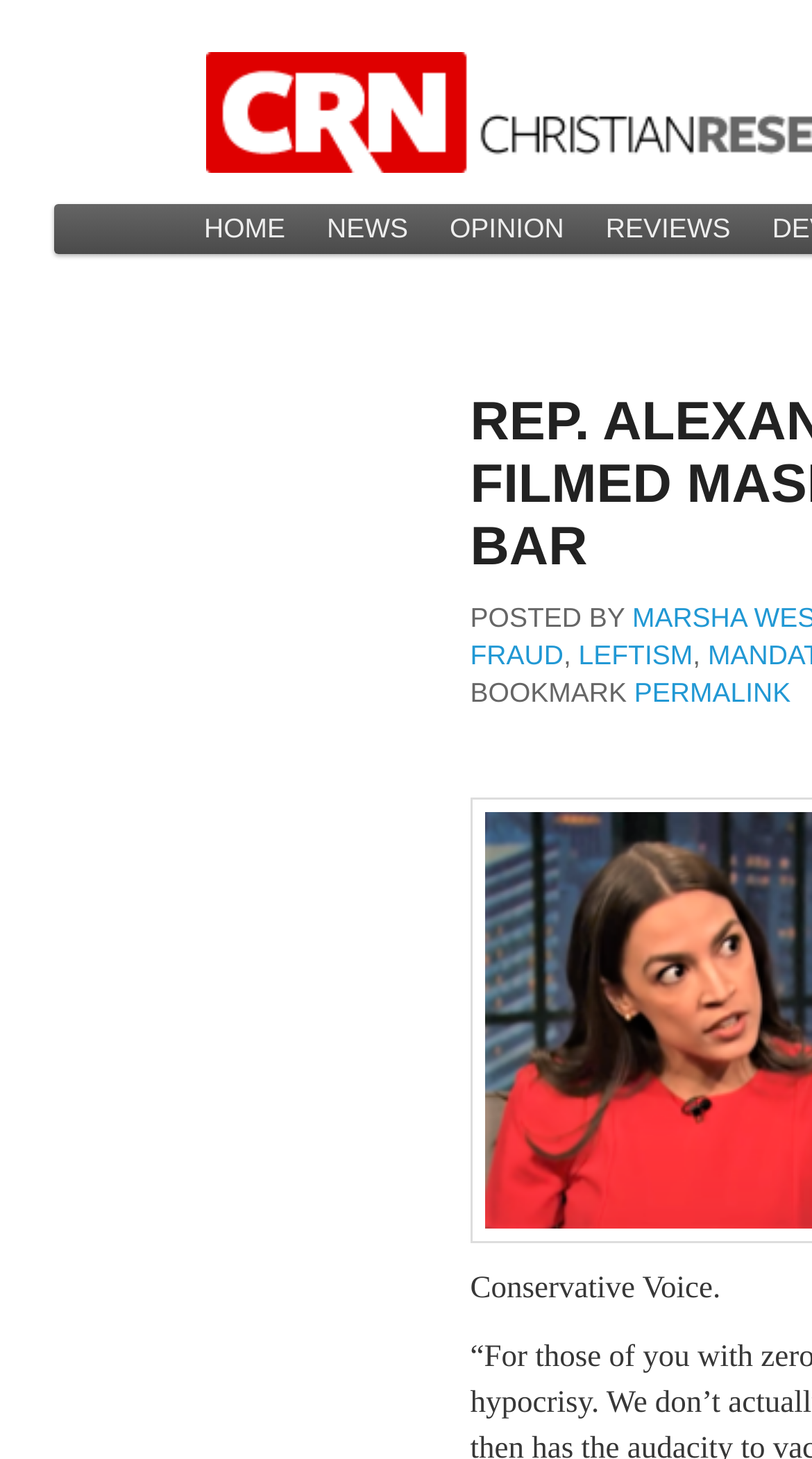Generate a thorough description of the webpage.

The webpage appears to be a news article page, with a focus on a specific news story about Rep. Alexandria Ocasio-Cortez. At the top of the page, there is a main menu with links to different sections of the website, including "HOME", "NEWS", "OPINION", and "REVIEWS". 

Below the main menu, there is a section with a heading "POSTED BY" followed by links to categories such as "FRAUD" and "LEFTISM", separated by commas. 

The main content of the page is likely located below this section, although the exact details are not provided in the accessibility tree. The title of the webpage, "Rep. Alexandria Ocasio-Cortez filmed maskless at packed Florida bar", suggests that the article is about a controversy surrounding the congresswoman's behavior during the COVID-19 pandemic.